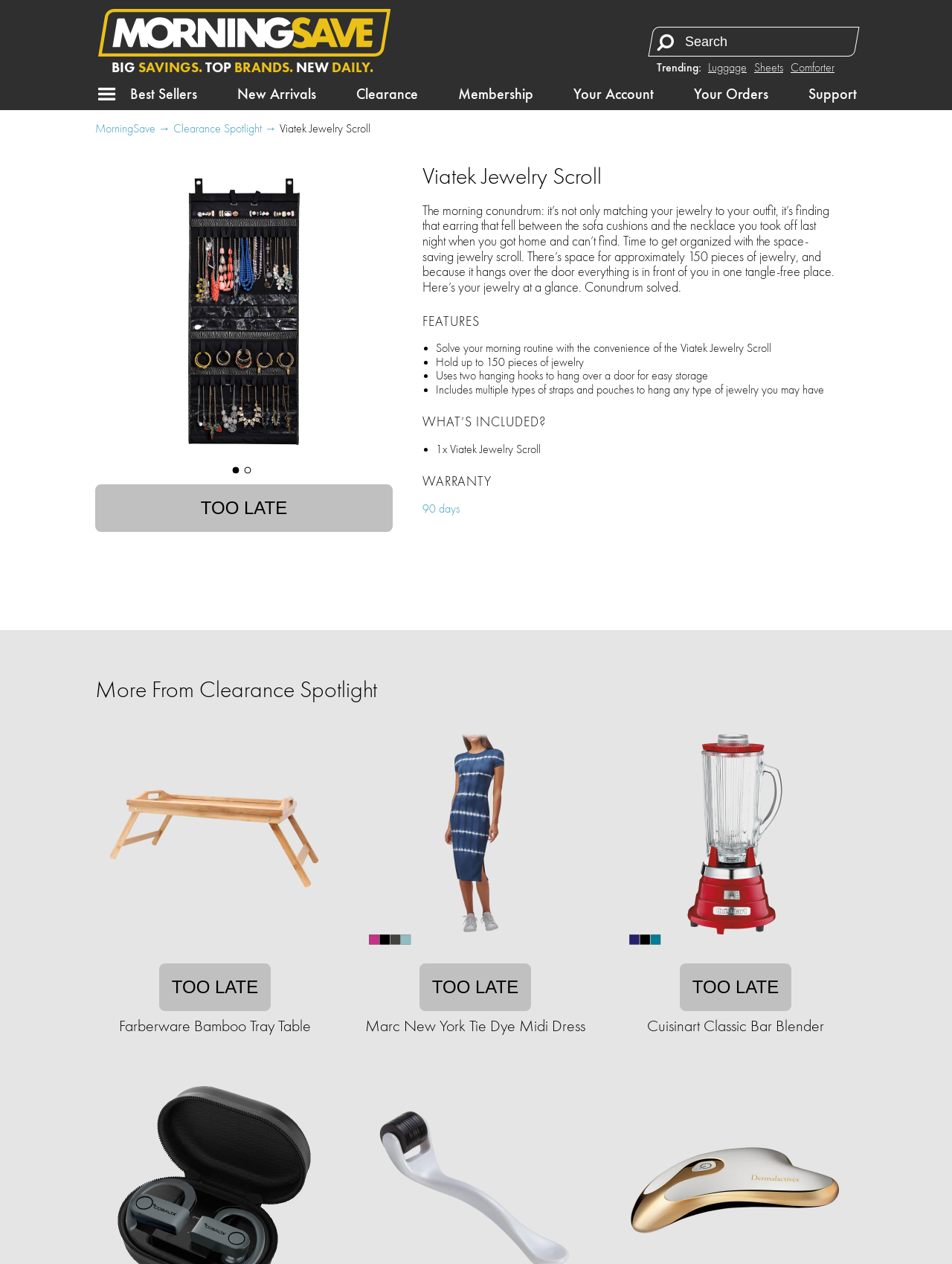Please provide a detailed answer to the question below by examining the image:
What is the theme of the webpage?

I inferred the theme of the webpage by looking at the overall layout and content of the webpage. The webpage has a navigation menu, a search bar, and a list of products with images and prices, which suggests that the theme of the webpage is shopping.